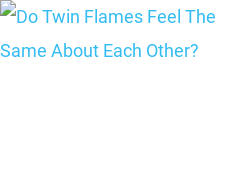Using a single word or phrase, answer the following question: 
Does the header enhance the theme of the article?

Yes